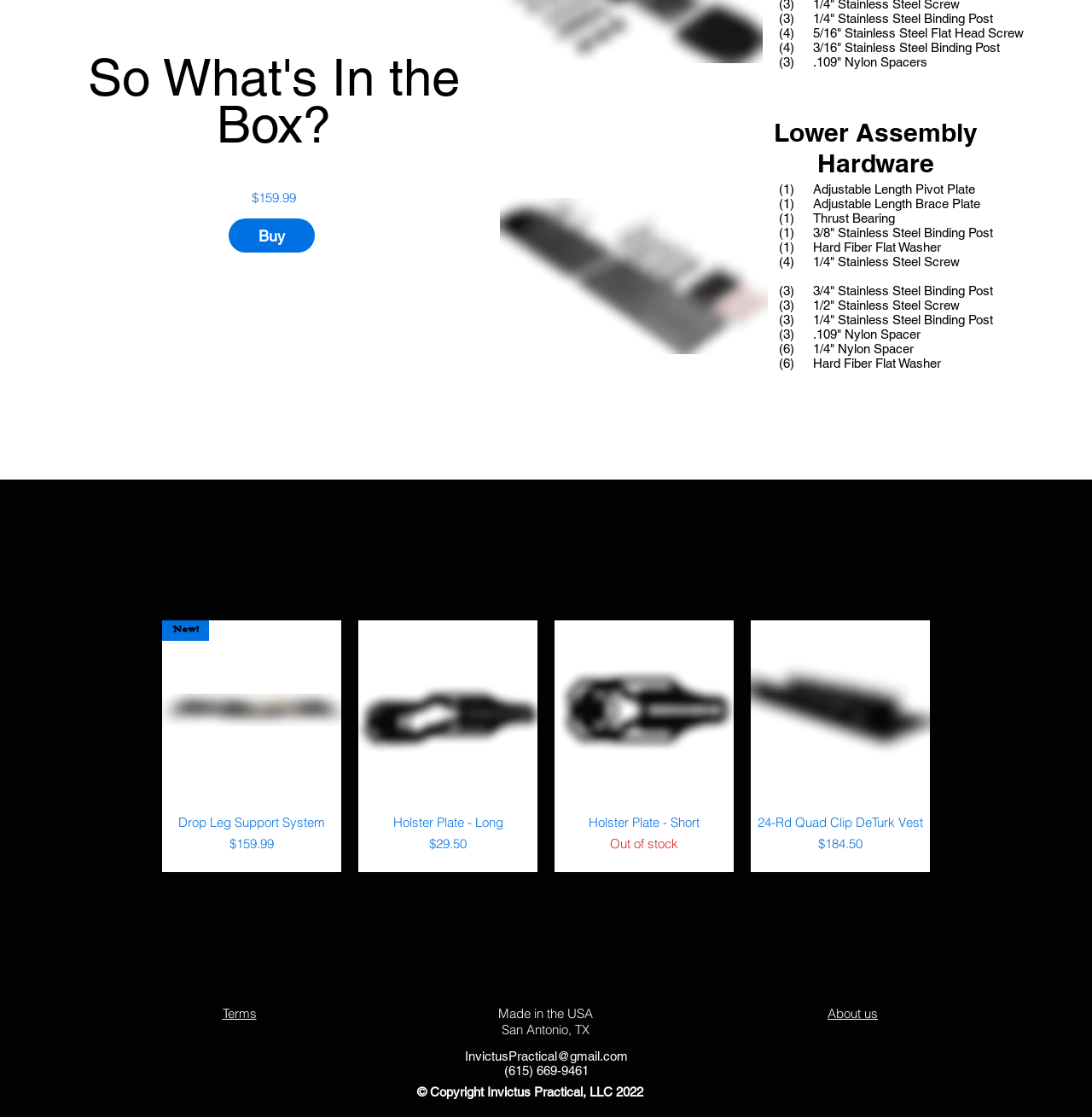Determine the bounding box coordinates of the section to be clicked to follow the instruction: "Learn more about 'Drop Leg Support System'". The coordinates should be given as four float numbers between 0 and 1, formatted as [left, top, right, bottom].

[0.148, 0.728, 0.312, 0.78]